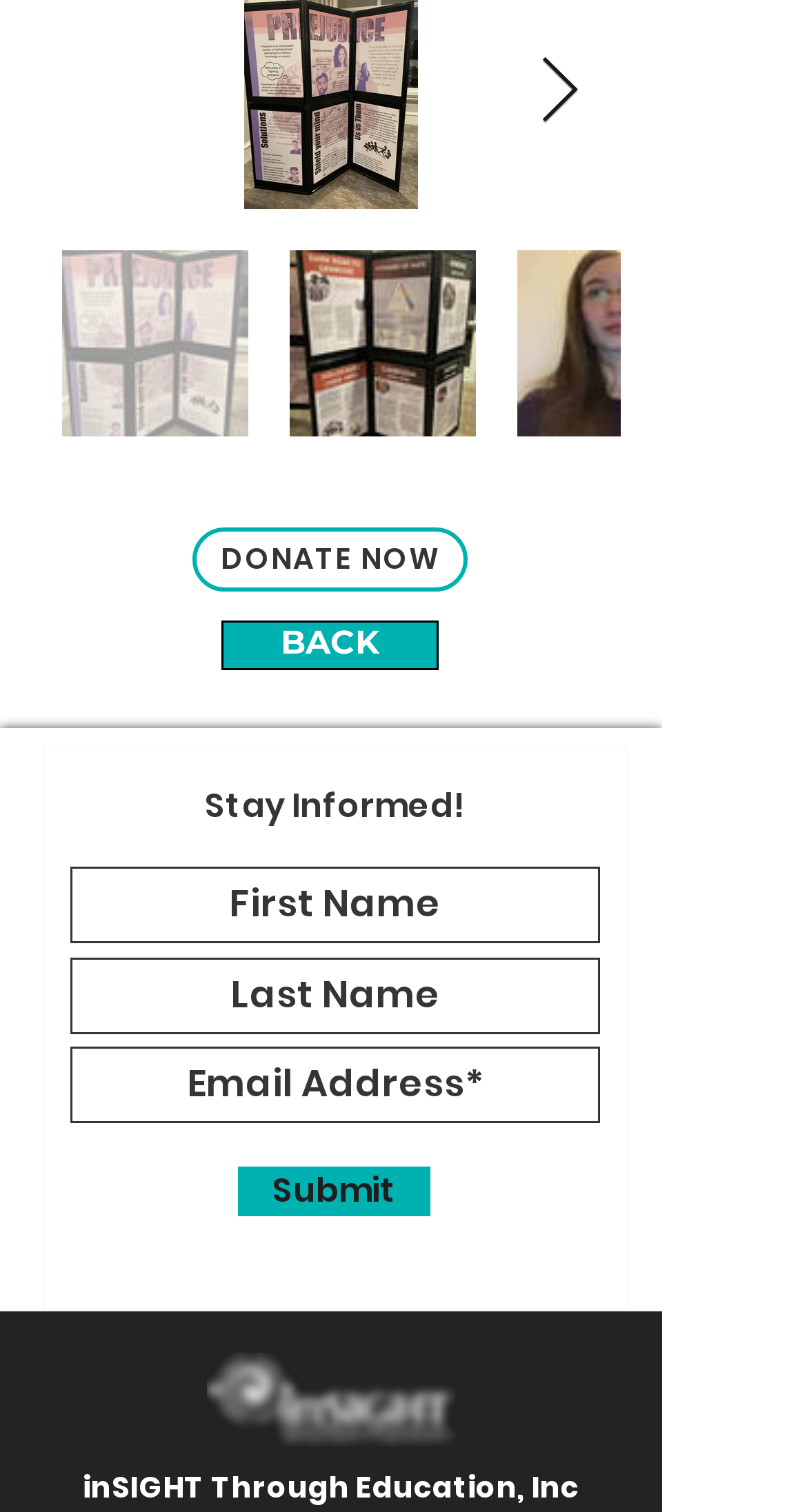What is the purpose of the 'DONATE NOW' link?
Based on the screenshot, provide a one-word or short-phrase response.

To donate to the organization